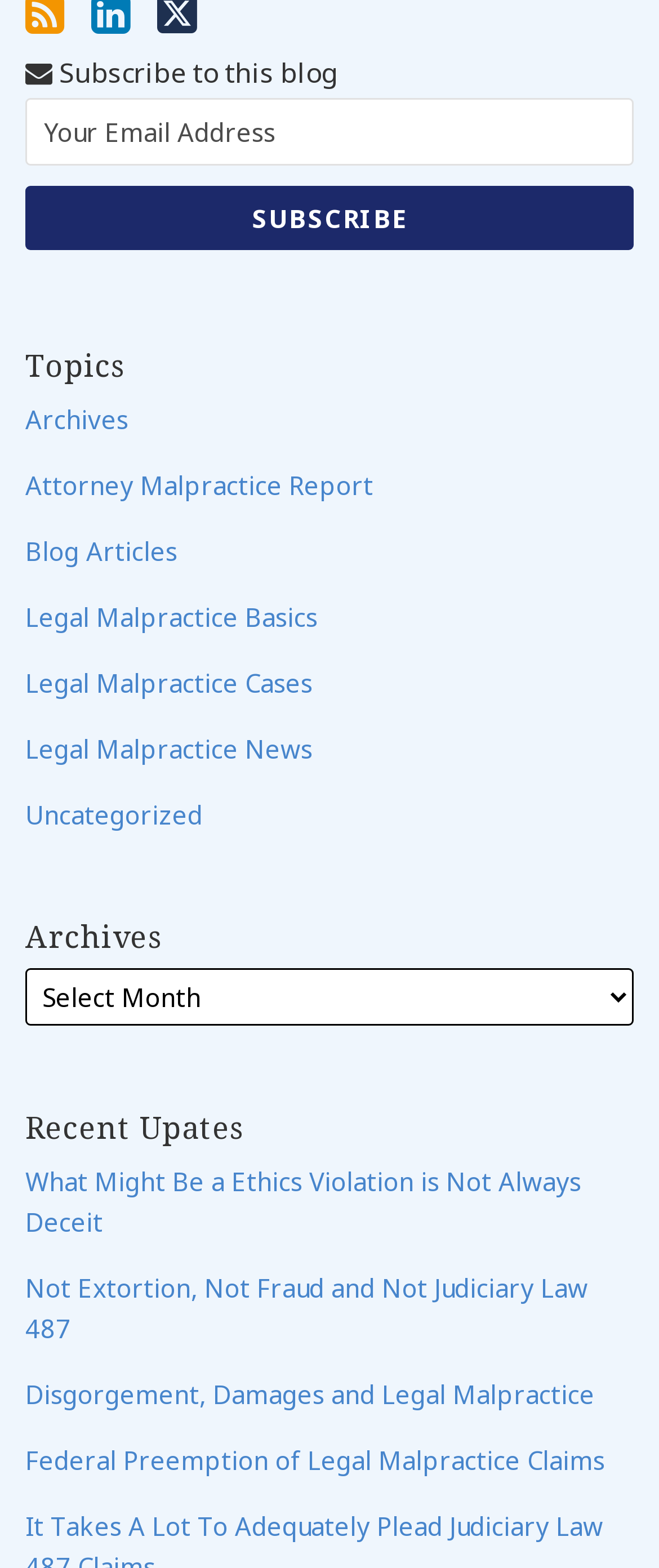Indicate the bounding box coordinates of the element that needs to be clicked to satisfy the following instruction: "View Archives". The coordinates should be four float numbers between 0 and 1, i.e., [left, top, right, bottom].

[0.038, 0.256, 0.195, 0.278]